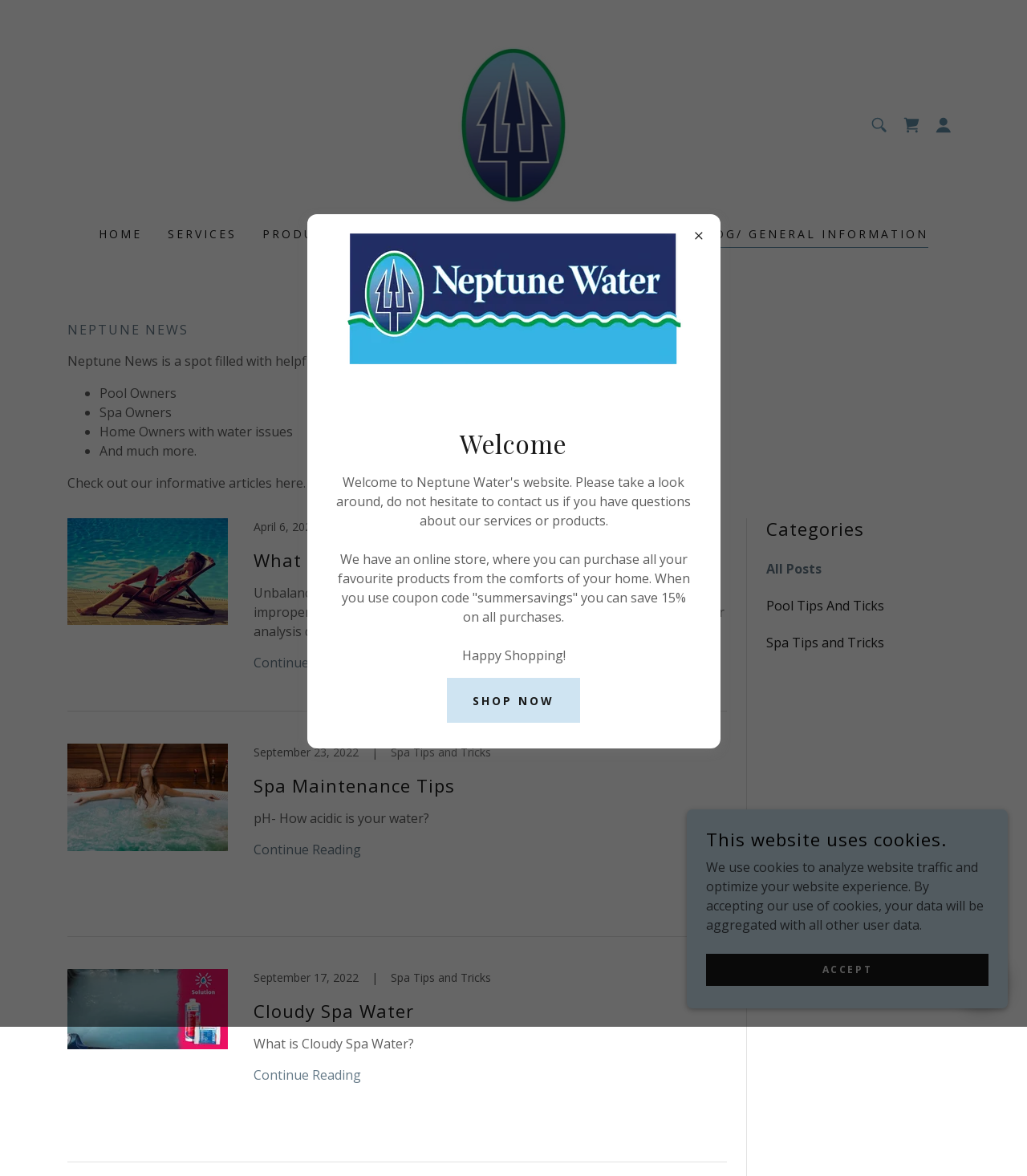Respond concisely with one word or phrase to the following query:
What is the topic of the blog post on September 23, 2022?

Spa Maintenance Tips